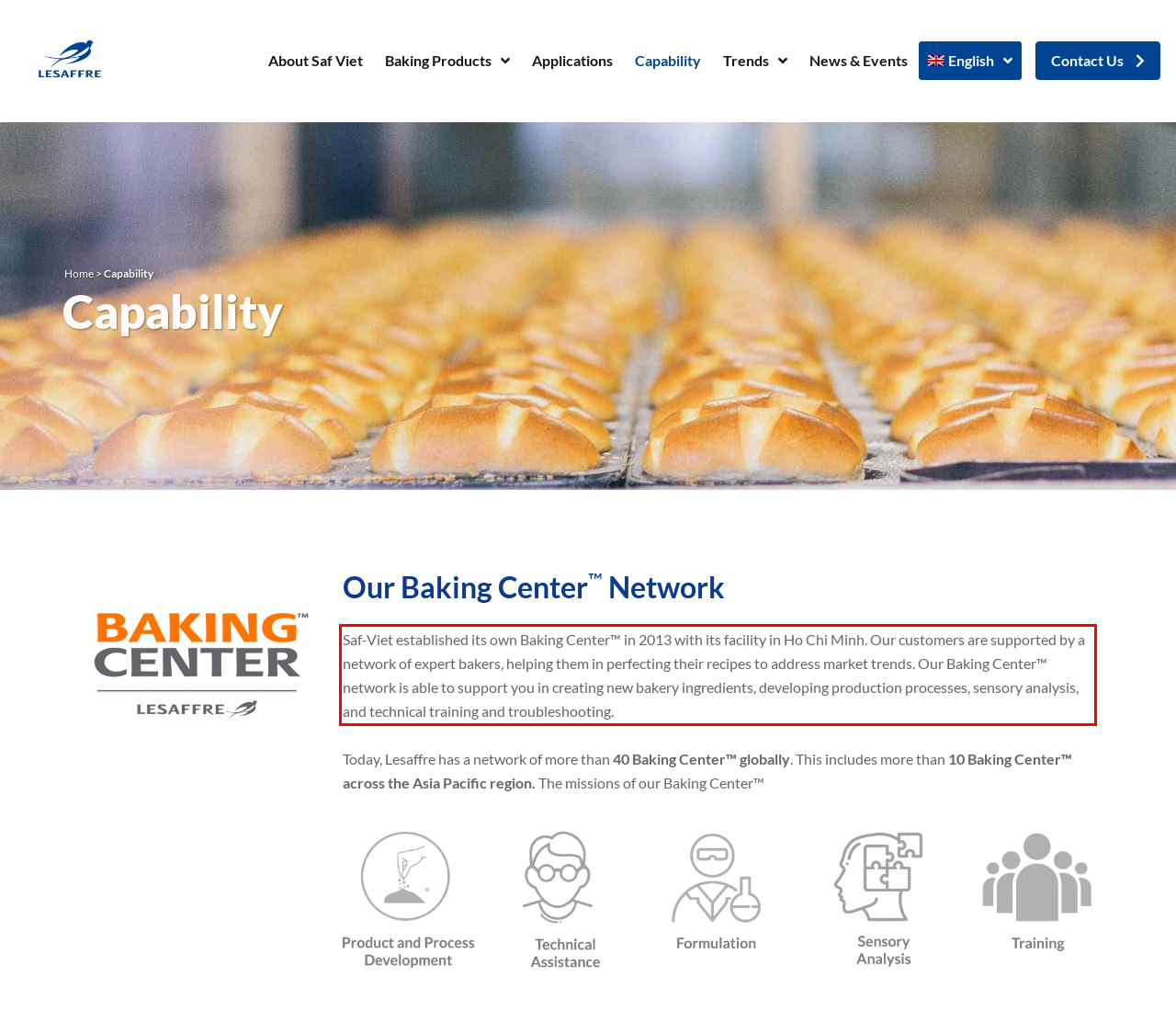Given a webpage screenshot, identify the text inside the red bounding box using OCR and extract it.

Saf-Viet established its own Baking Center™ in 2013 with its facility in Ho Chi Minh. Our customers are supported by a network of expert bakers, helping them in perfecting their recipes to address market trends. Our Baking Center™ network is able to support you in creating new bakery ingredients, developing production processes, sensory analysis, and technical training and troubleshooting.